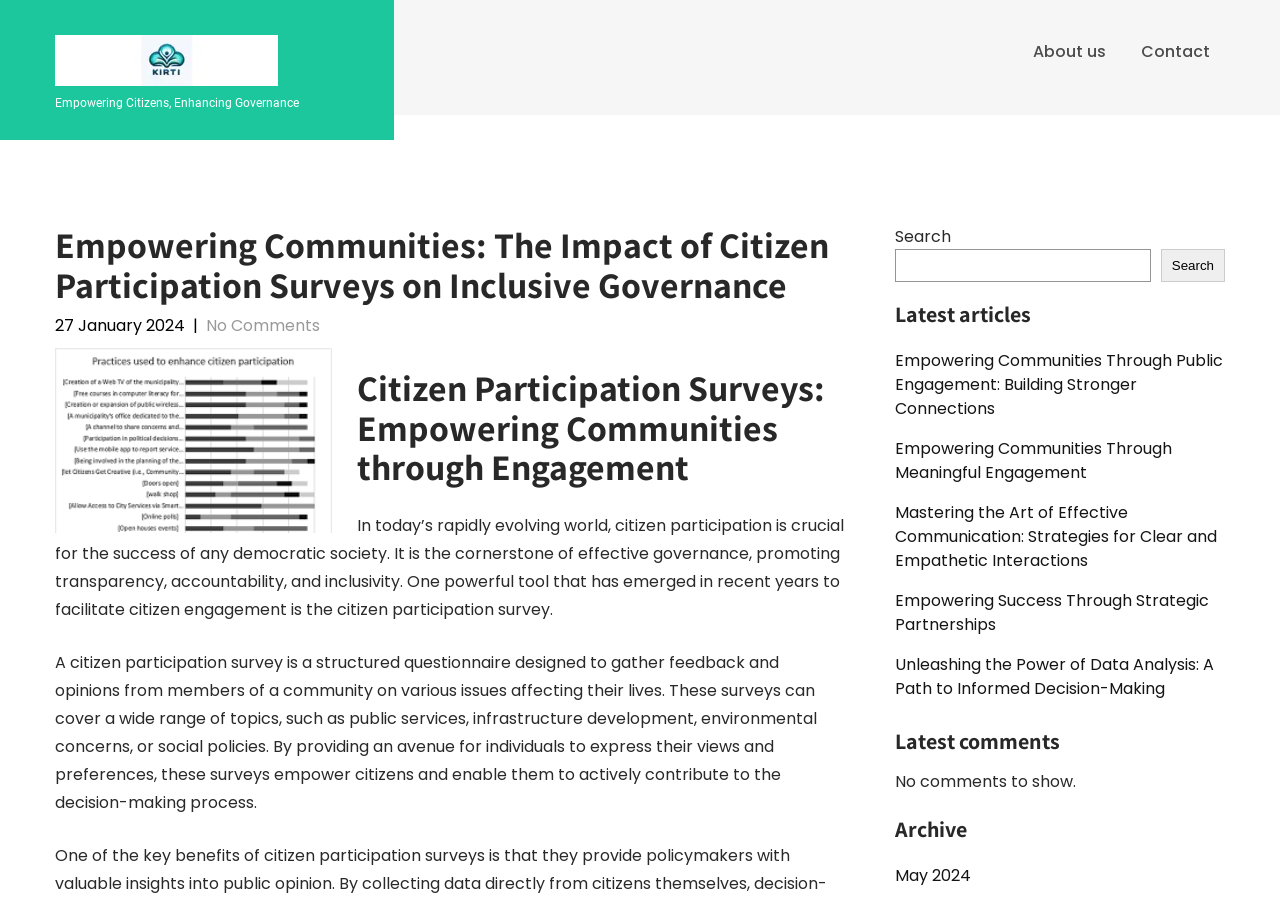Determine the bounding box coordinates of the region to click in order to accomplish the following instruction: "Read about empowering citizens". Provide the coordinates as four float numbers between 0 and 1, specifically [left, top, right, bottom].

[0.043, 0.096, 0.234, 0.128]